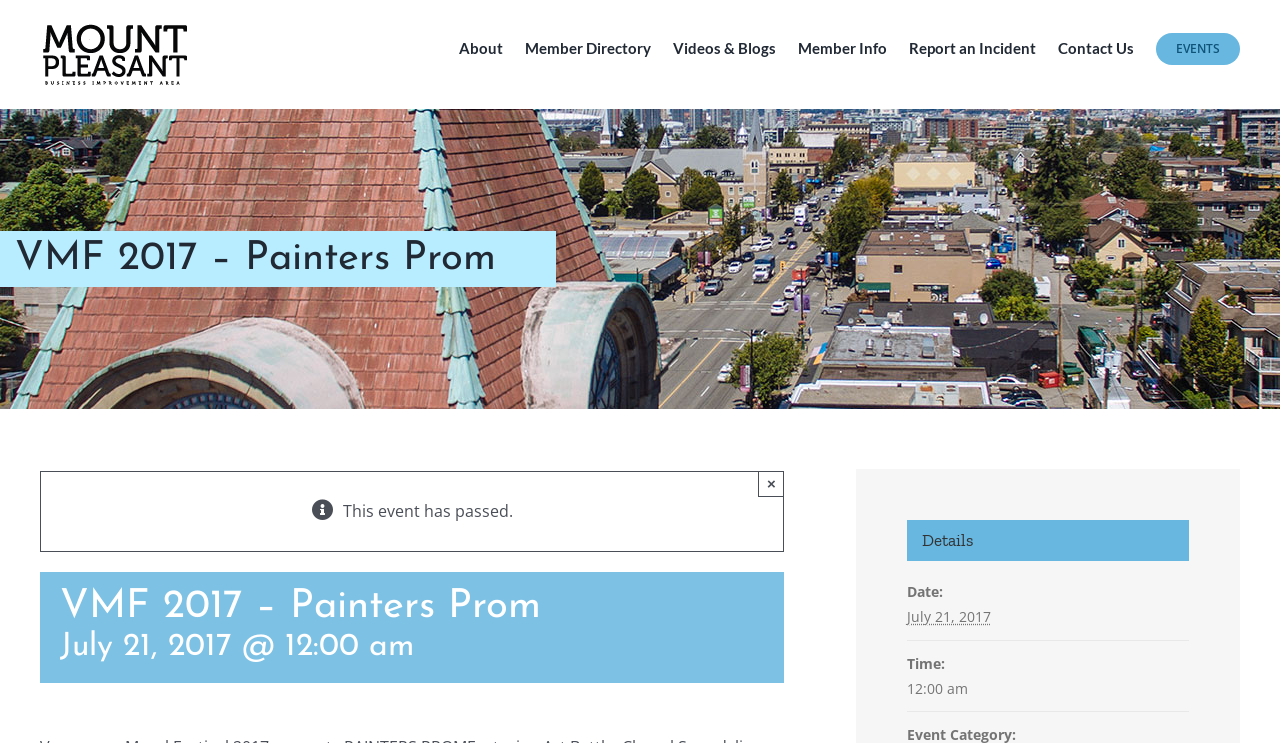Find the bounding box coordinates for the area that must be clicked to perform this action: "View Member Directory".

[0.41, 0.0, 0.509, 0.127]